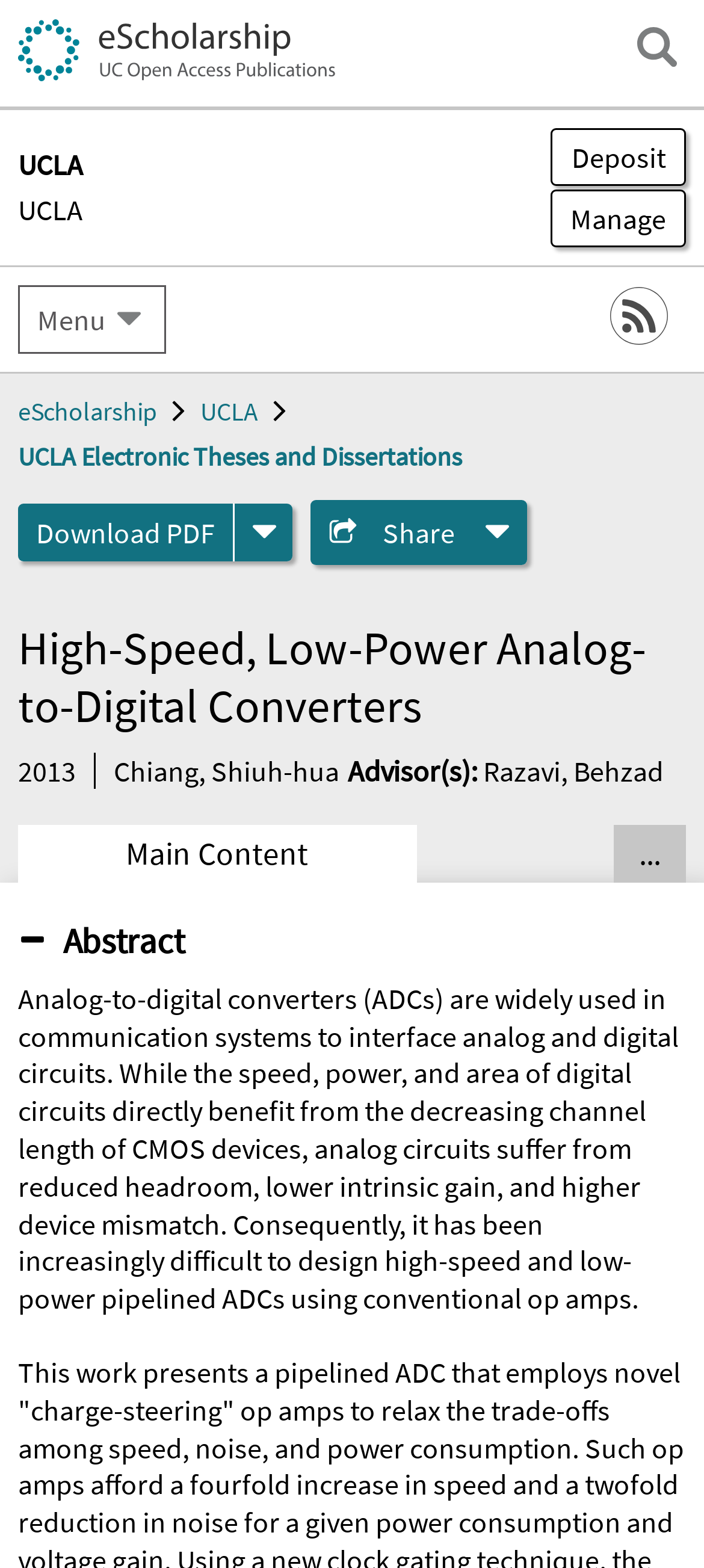What is the year of publication?
Refer to the screenshot and answer in one word or phrase.

2013